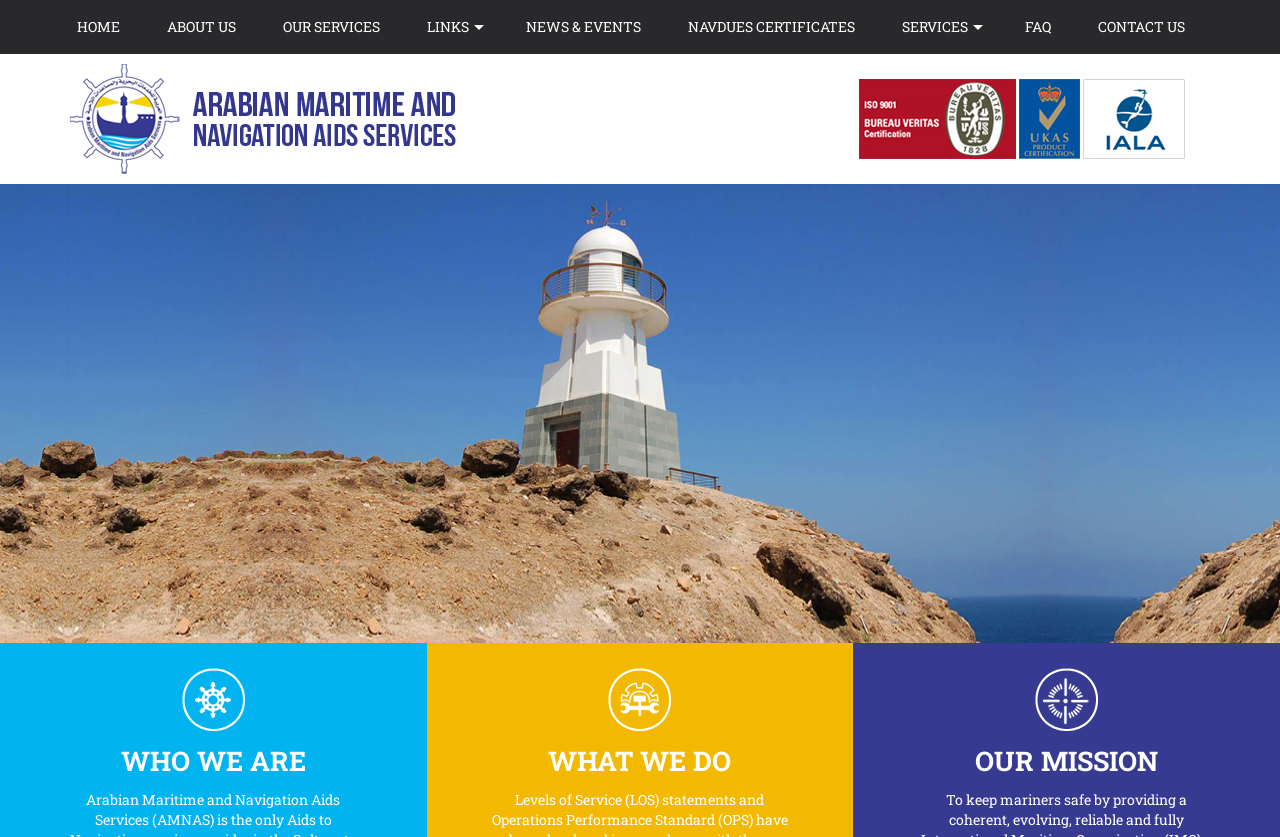Offer a comprehensive description of the webpage’s content and structure.

The webpage is about Arabian Maritime and Navigation Aids Services. At the top, there is a row of 9 links, including "HOME", "ABOUT US", "OUR SERVICES", and others, which are evenly spaced and take up the entire width of the page. 

Below the links, there are two images, one on the left with the text "AMNAS" and another on the right with no description. 

Further down, there is a large section that takes up most of the page, containing a note with no description. Within this section, there is a slider with the text "slider-1" near the top. 

At the bottom of the page, there are three headings: "WHO WE ARE" on the left, "WHAT WE DO" in the middle, and "OUR MISSION" on the right. Each heading has an image below it, with no descriptions.